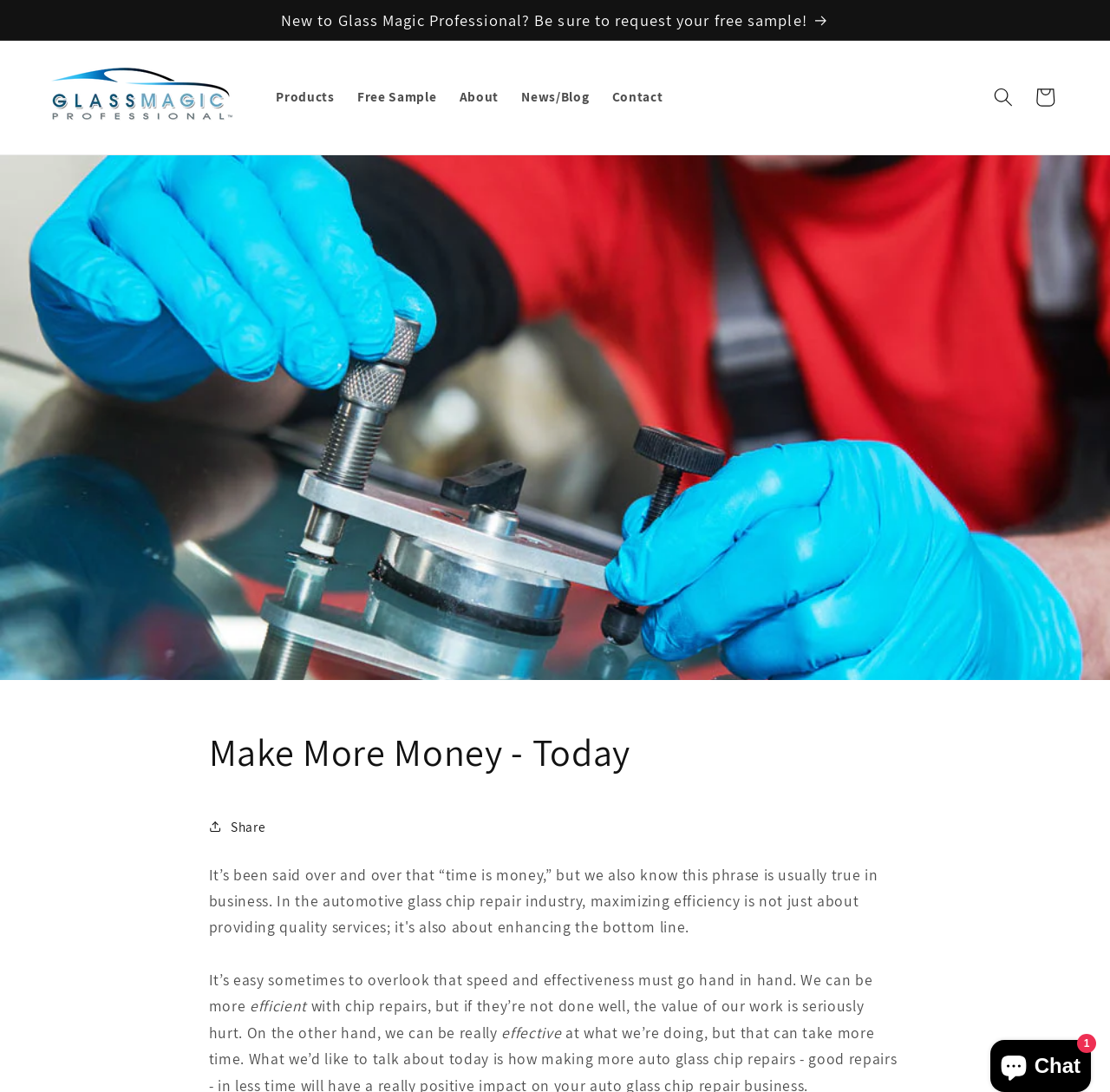What is the theme of the webpage content?
Using the image, elaborate on the answer with as much detail as possible.

The webpage content appears to be discussing the importance of speed and effectiveness in auto glass repair, as indicated by the static text 'It’s easy sometimes to overlook that speed and effectiveness must go hand in hand. We can be more efficient with chip repairs, but if they’re not done well, the value of our work is seriously hurt.'